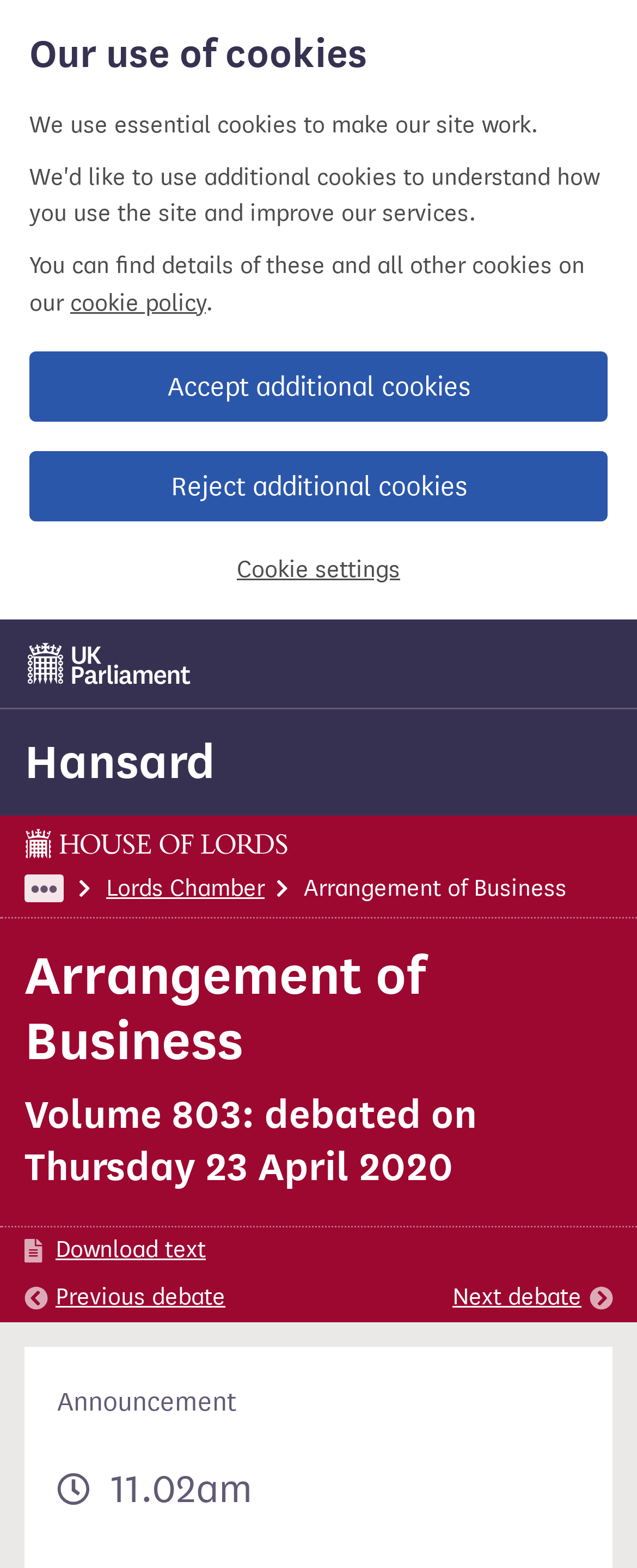What is the date of the debated item?
Your answer should be a single word or phrase derived from the screenshot.

Thursday 23 April 2020